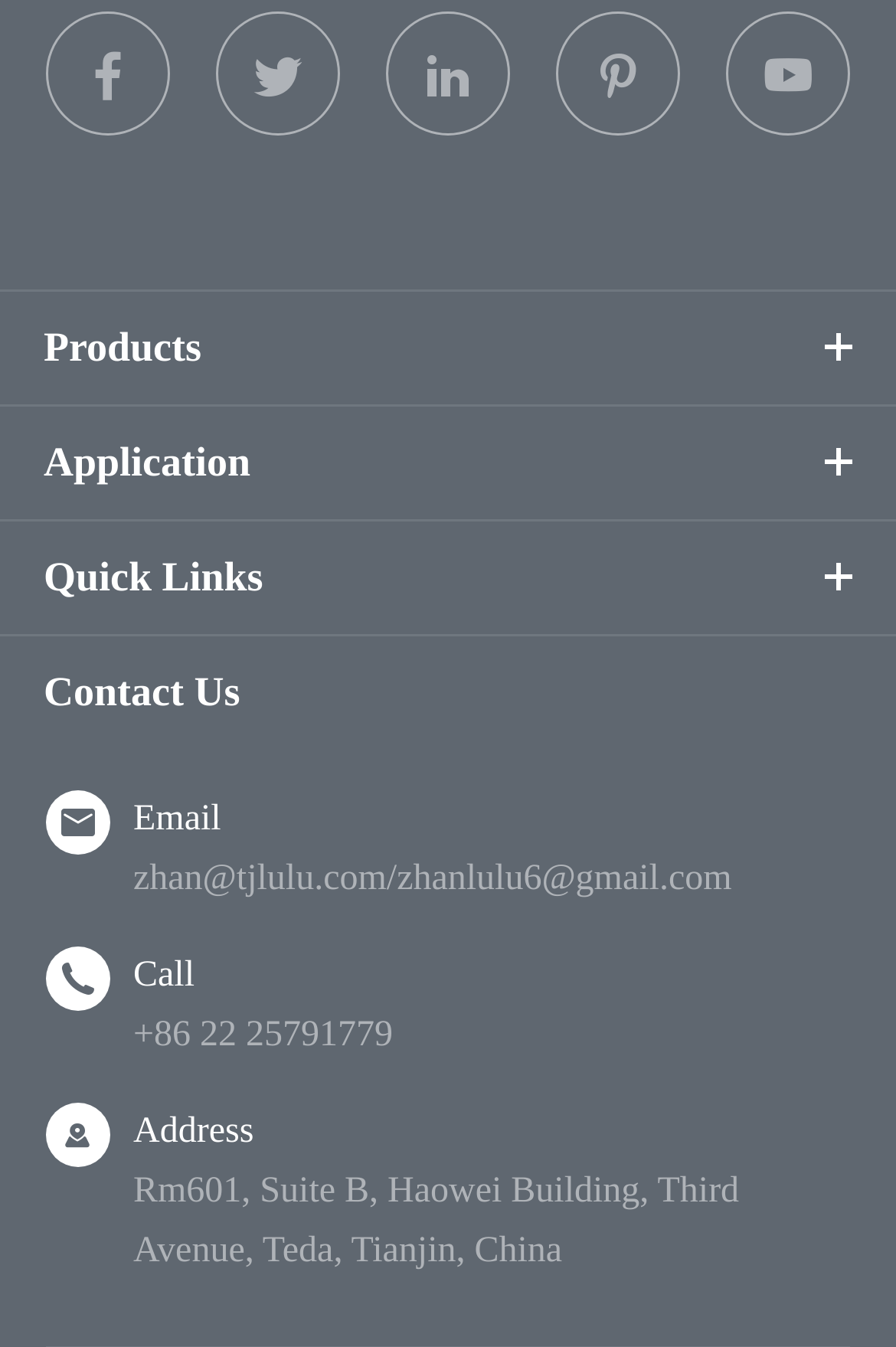Please indicate the bounding box coordinates for the clickable area to complete the following task: "Click on Products". The coordinates should be specified as four float numbers between 0 and 1, i.e., [left, top, right, bottom].

[0.049, 0.24, 0.225, 0.276]